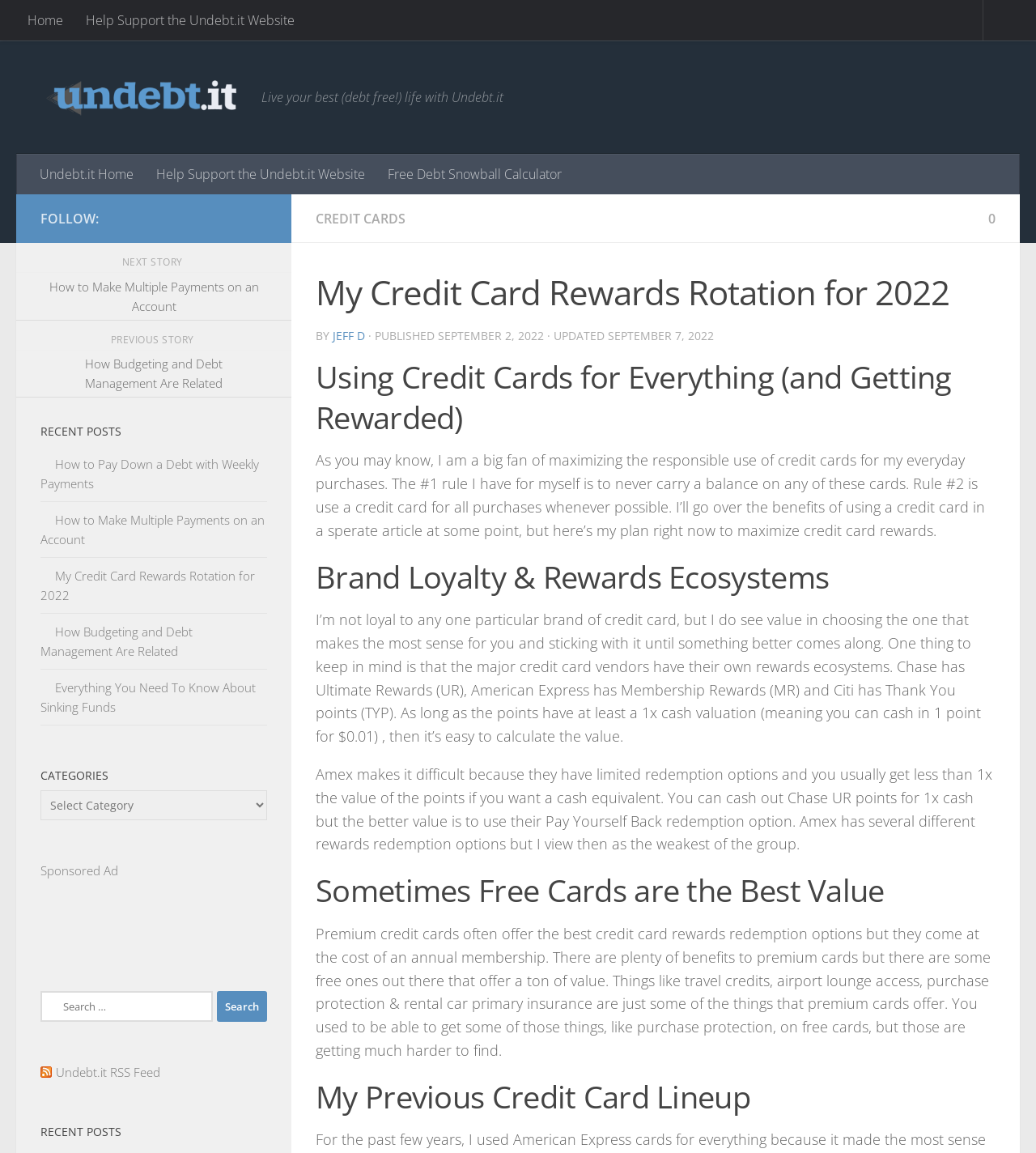Determine the bounding box coordinates of the target area to click to execute the following instruction: "Write a heading in the text box."

None